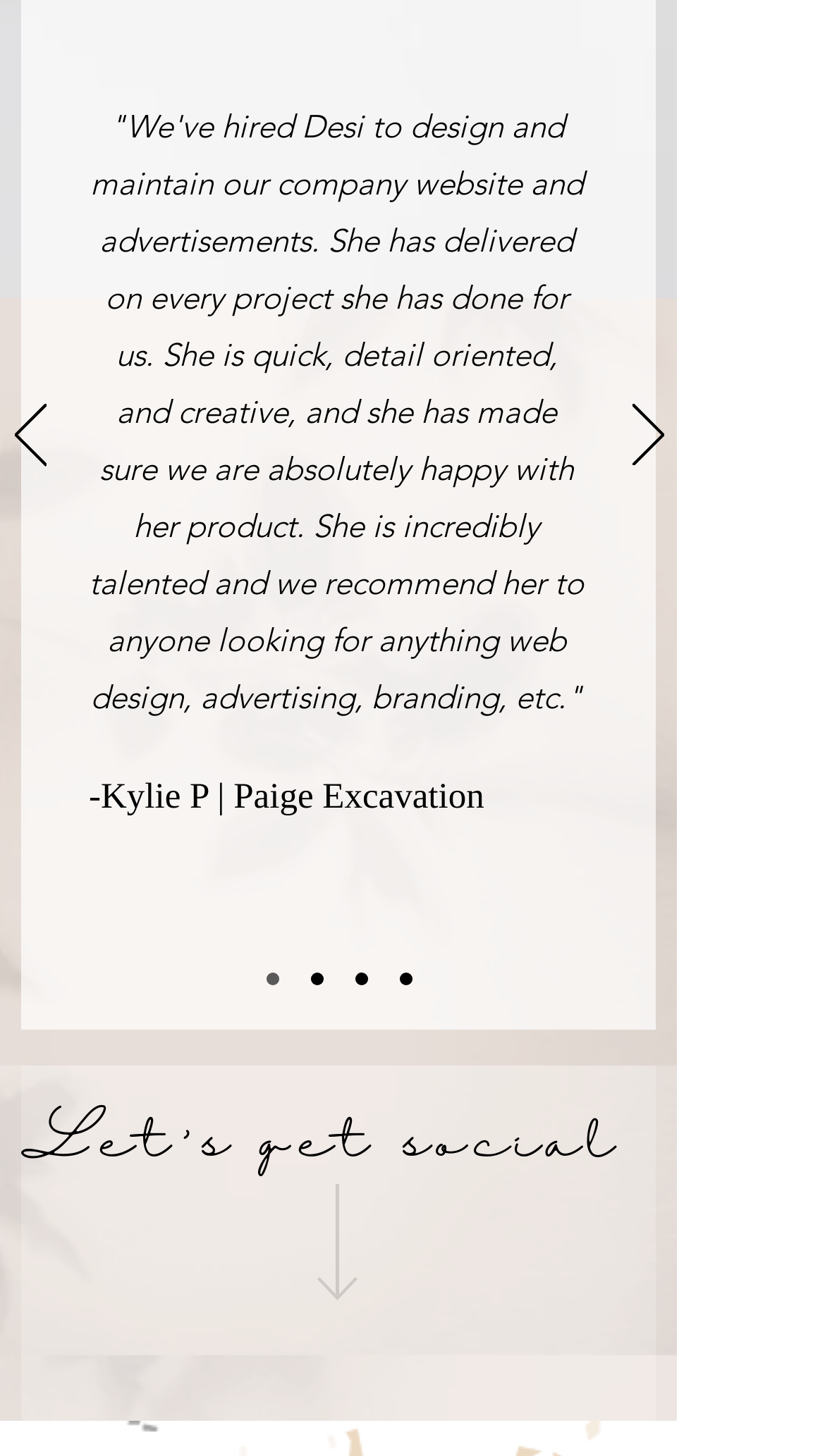Please determine the bounding box coordinates of the clickable area required to carry out the following instruction: "Reply to Andrea Libonati". The coordinates must be four float numbers between 0 and 1, represented as [left, top, right, bottom].

None